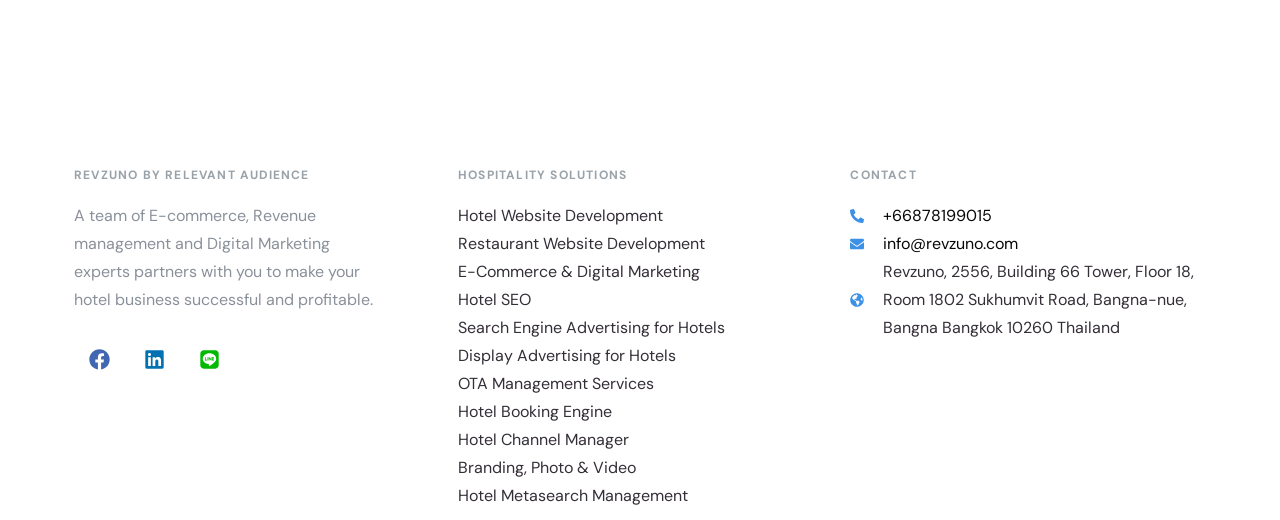Locate the bounding box coordinates of the element to click to perform the following action: 'Send an email to info@revzuno.com'. The coordinates should be given as four float values between 0 and 1, in the form of [left, top, right, bottom].

[0.69, 0.442, 0.795, 0.496]